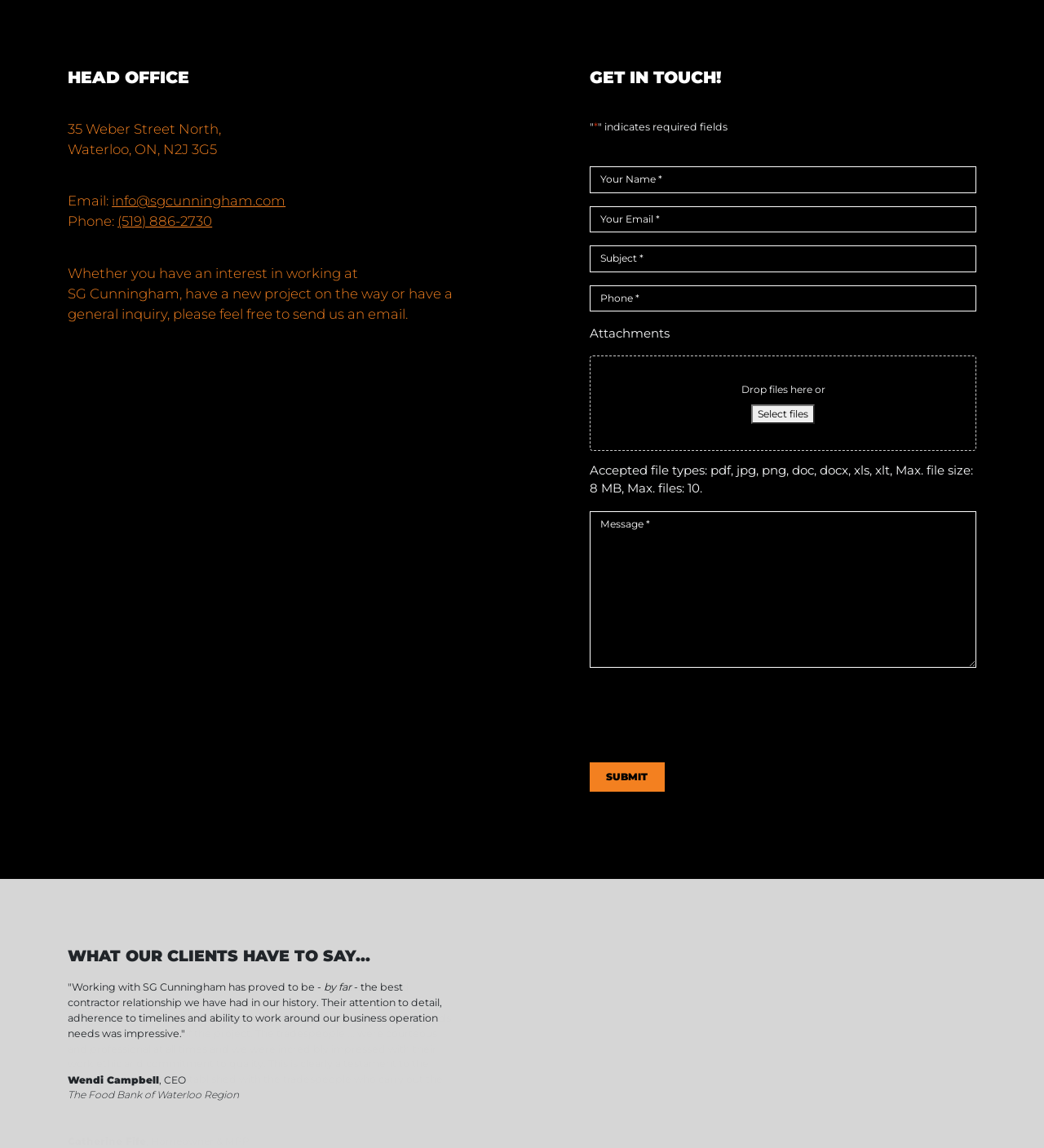Find the bounding box coordinates of the element's region that should be clicked in order to follow the given instruction: "Upload files". The coordinates should consist of four float numbers between 0 and 1, i.e., [left, top, right, bottom].

[0.72, 0.352, 0.78, 0.369]